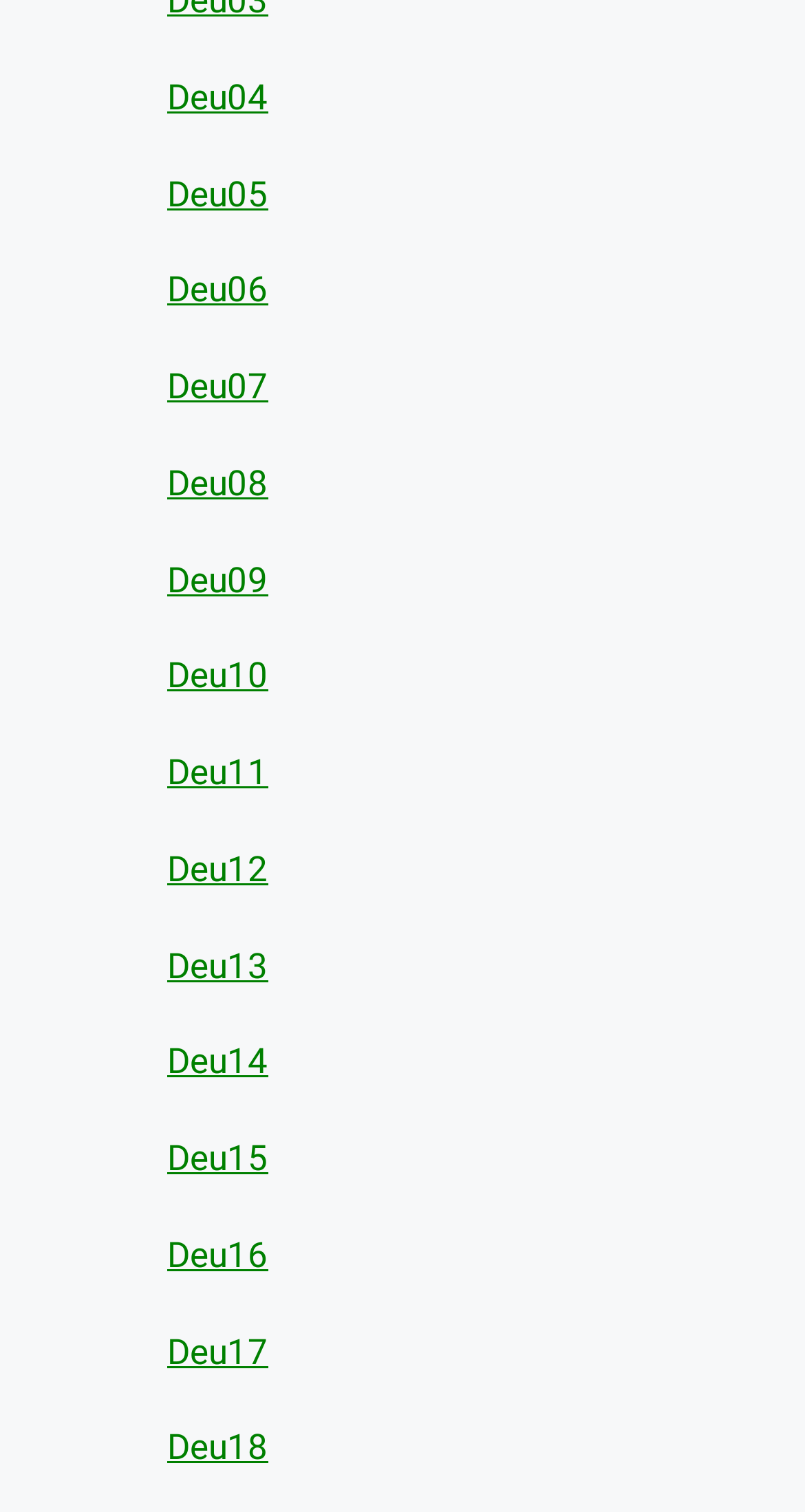Please identify the bounding box coordinates of the element that needs to be clicked to perform the following instruction: "access Deu16".

[0.208, 0.816, 0.333, 0.843]